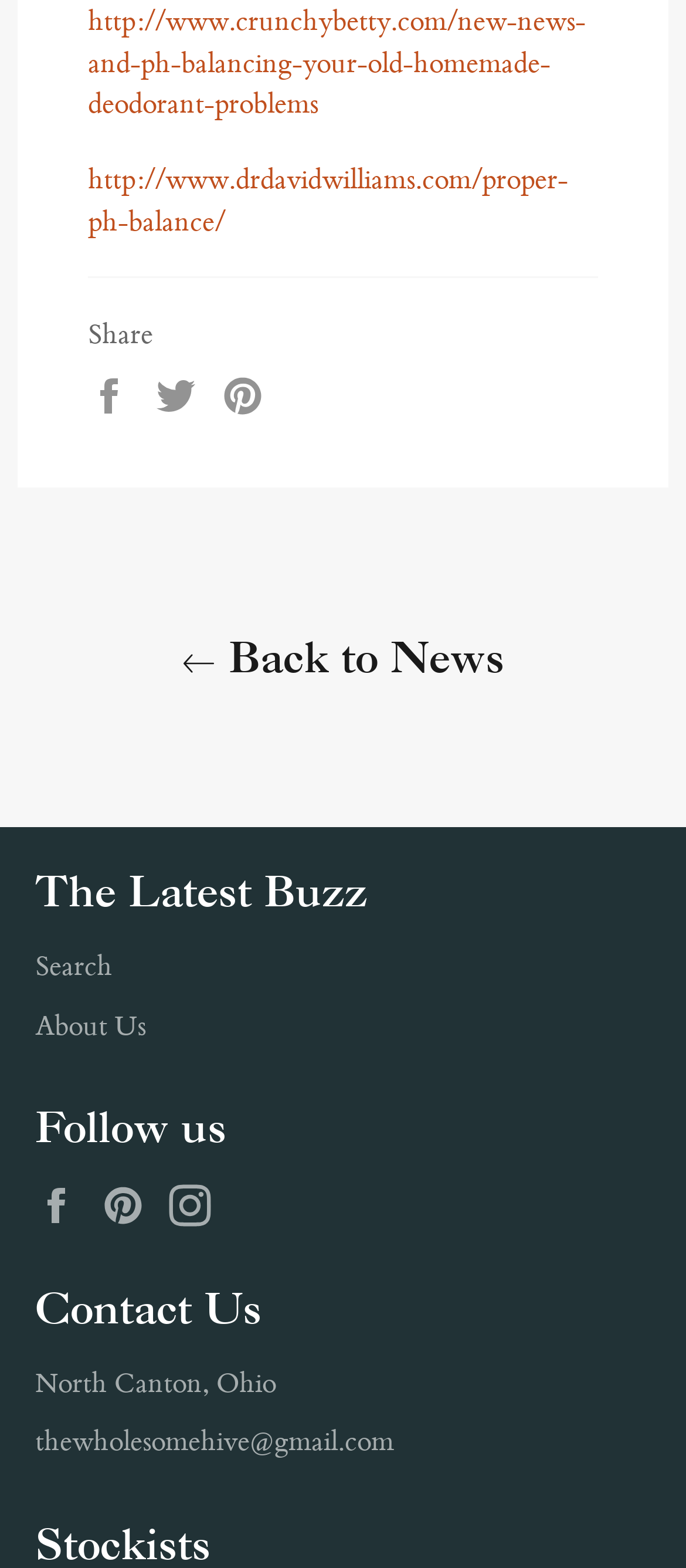Could you determine the bounding box coordinates of the clickable element to complete the instruction: "Read the latest news"? Provide the coordinates as four float numbers between 0 and 1, i.e., [left, top, right, bottom].

[0.128, 0.001, 0.854, 0.077]